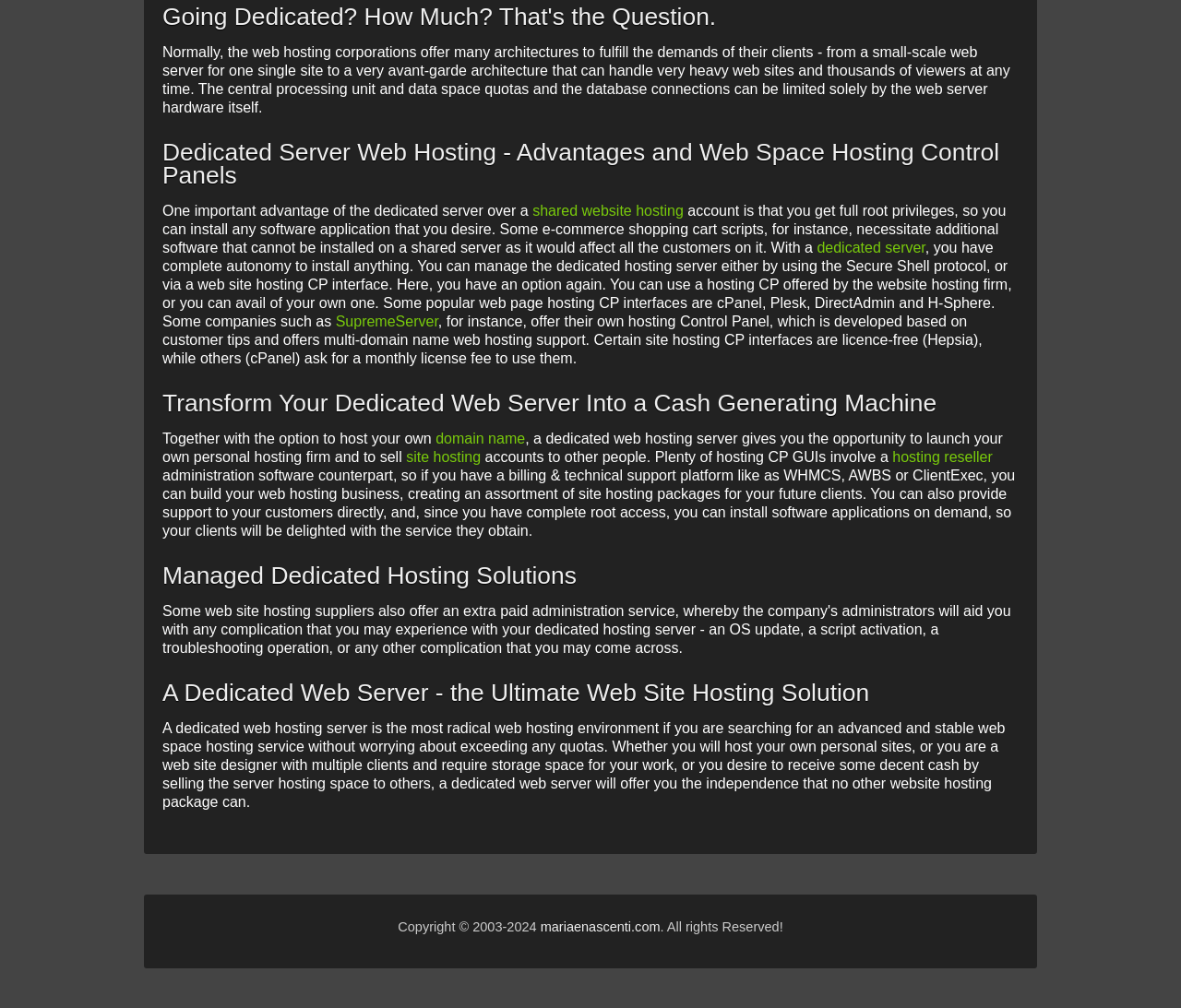Extract the bounding box for the UI element that matches this description: "learn more".

None